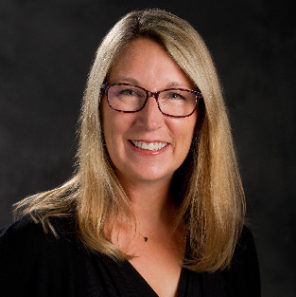How many years of experience does Amy have?
Offer a detailed and full explanation in response to the question.

The caption states that Amy has over 20 years of experience in sales, marketing, and management, which indicates the extent of her professional experience.